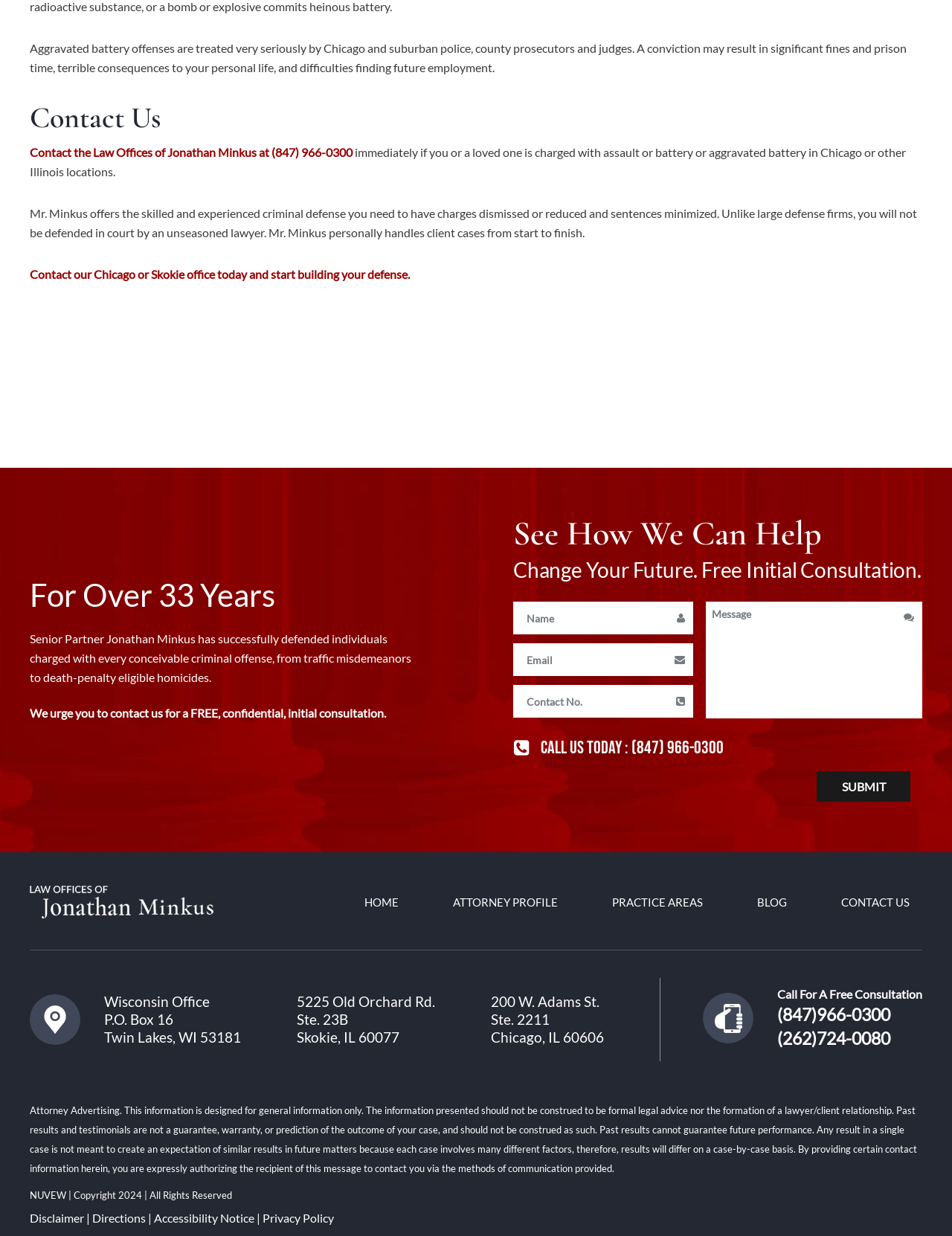Please identify the bounding box coordinates of the area that needs to be clicked to follow this instruction: "Click the 'Submit' button".

[0.858, 0.624, 0.956, 0.649]